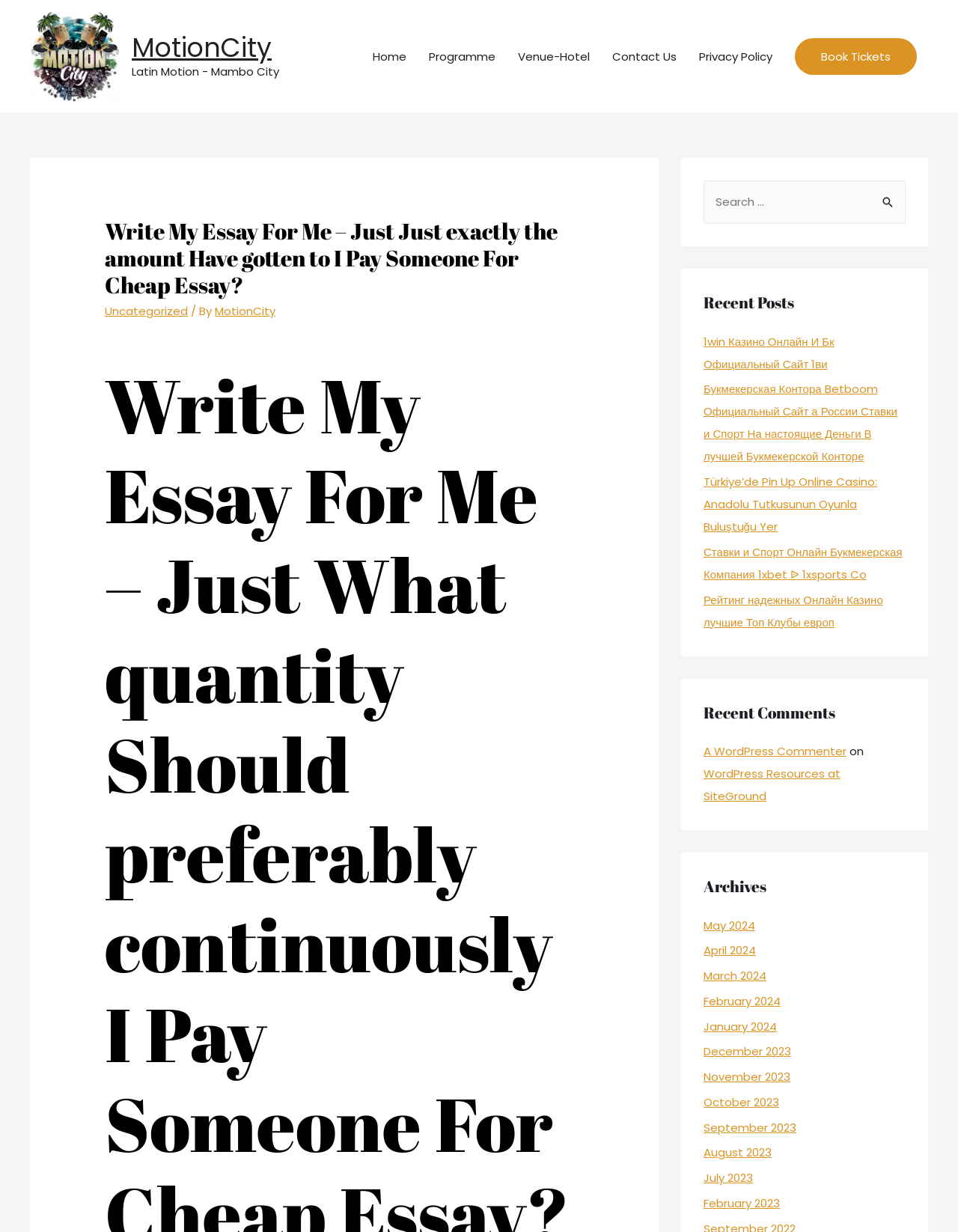Show the bounding box coordinates of the region that should be clicked to follow the instruction: "Book tickets."

[0.83, 0.031, 0.957, 0.061]